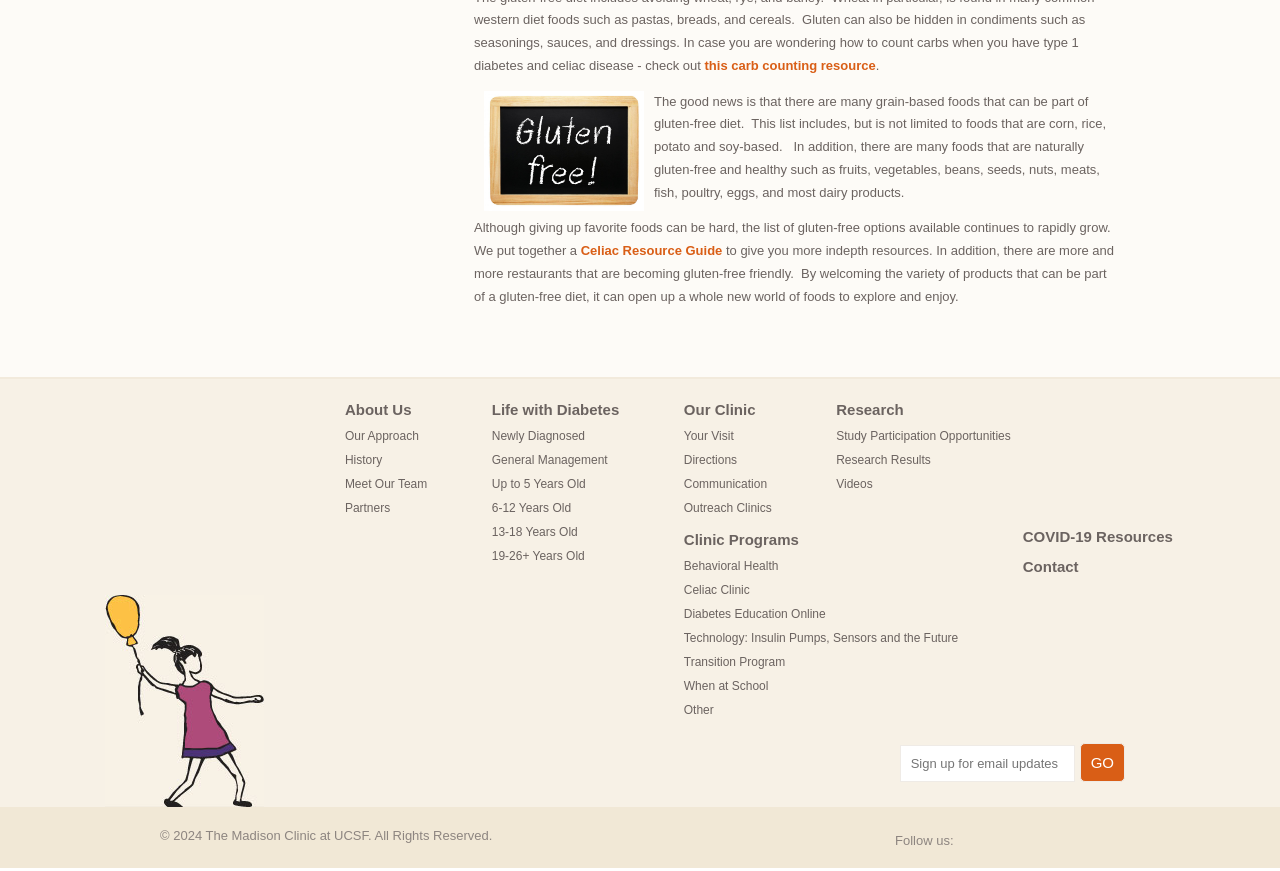What is the main topic of this webpage?
Use the information from the screenshot to give a comprehensive response to the question.

Based on the content of the webpage, it appears to be related to diabetes and celiac disease, as there are links to resources and information about managing these conditions.